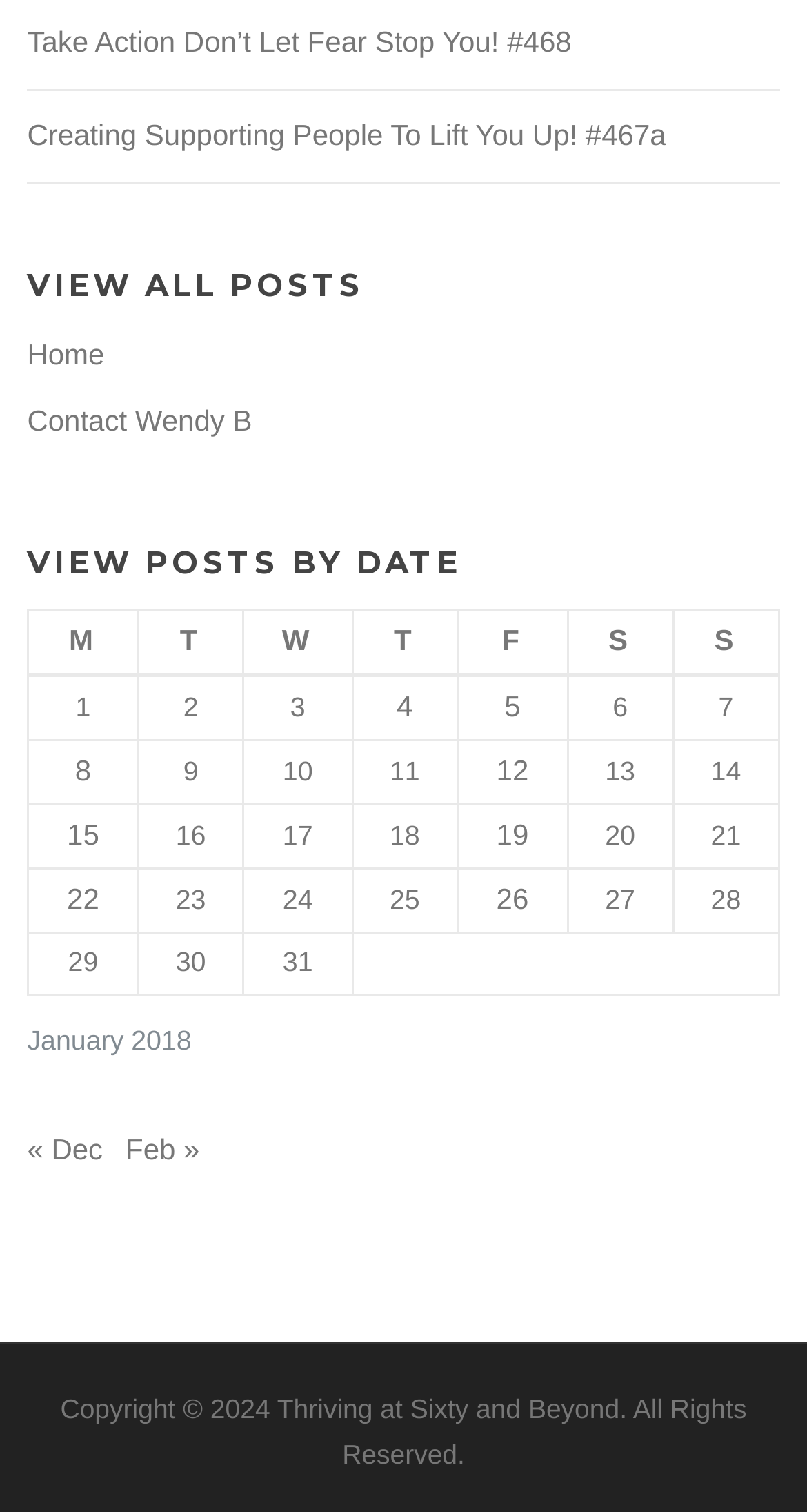Determine the bounding box coordinates for the area that needs to be clicked to fulfill this task: "Click on the Youtube link". The coordinates must be given as four float numbers between 0 and 1, i.e., [left, top, right, bottom].

None